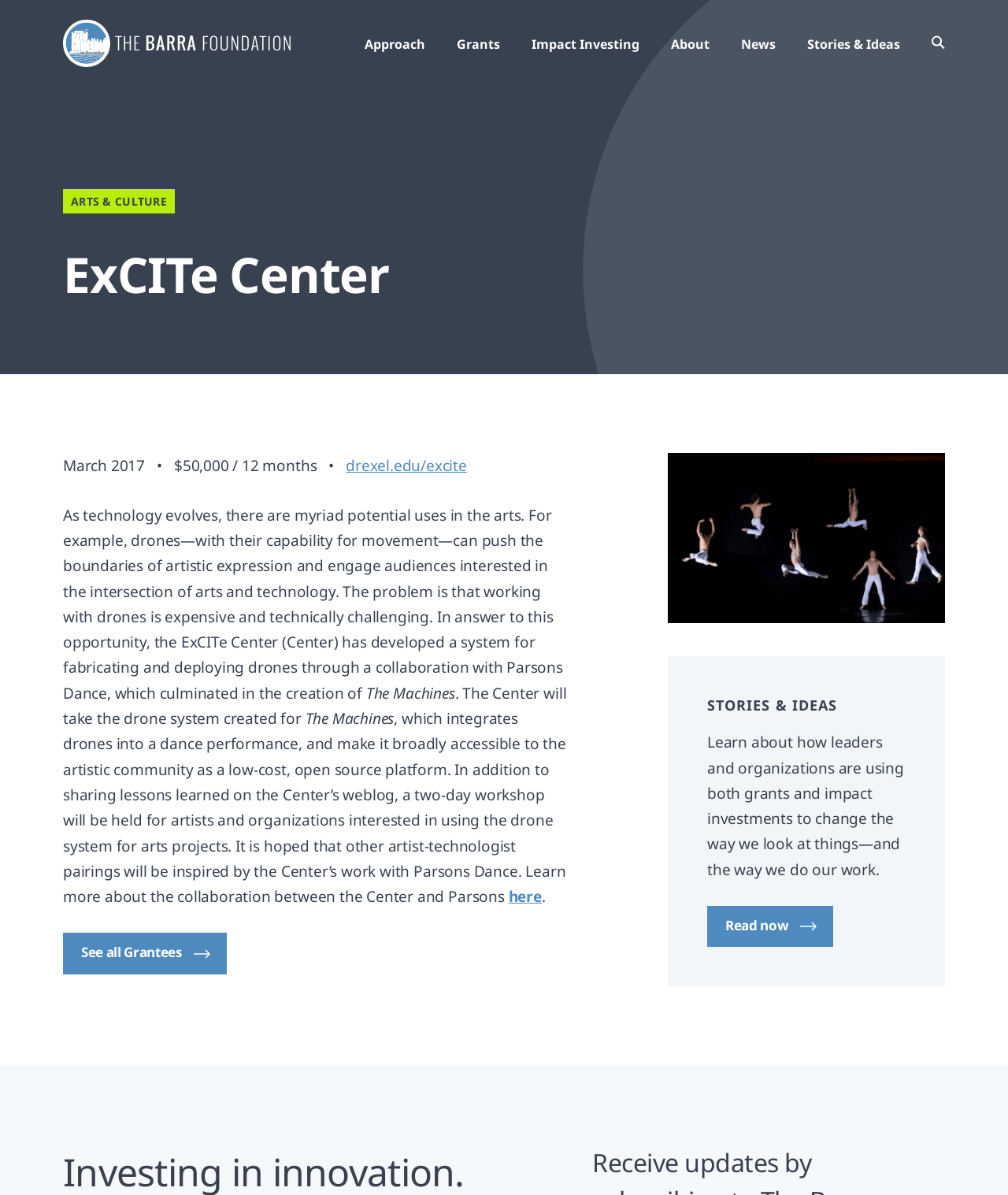Please answer the following question using a single word or phrase: What is the section title above the 'Learn about...' text?

STORIES & IDEAS